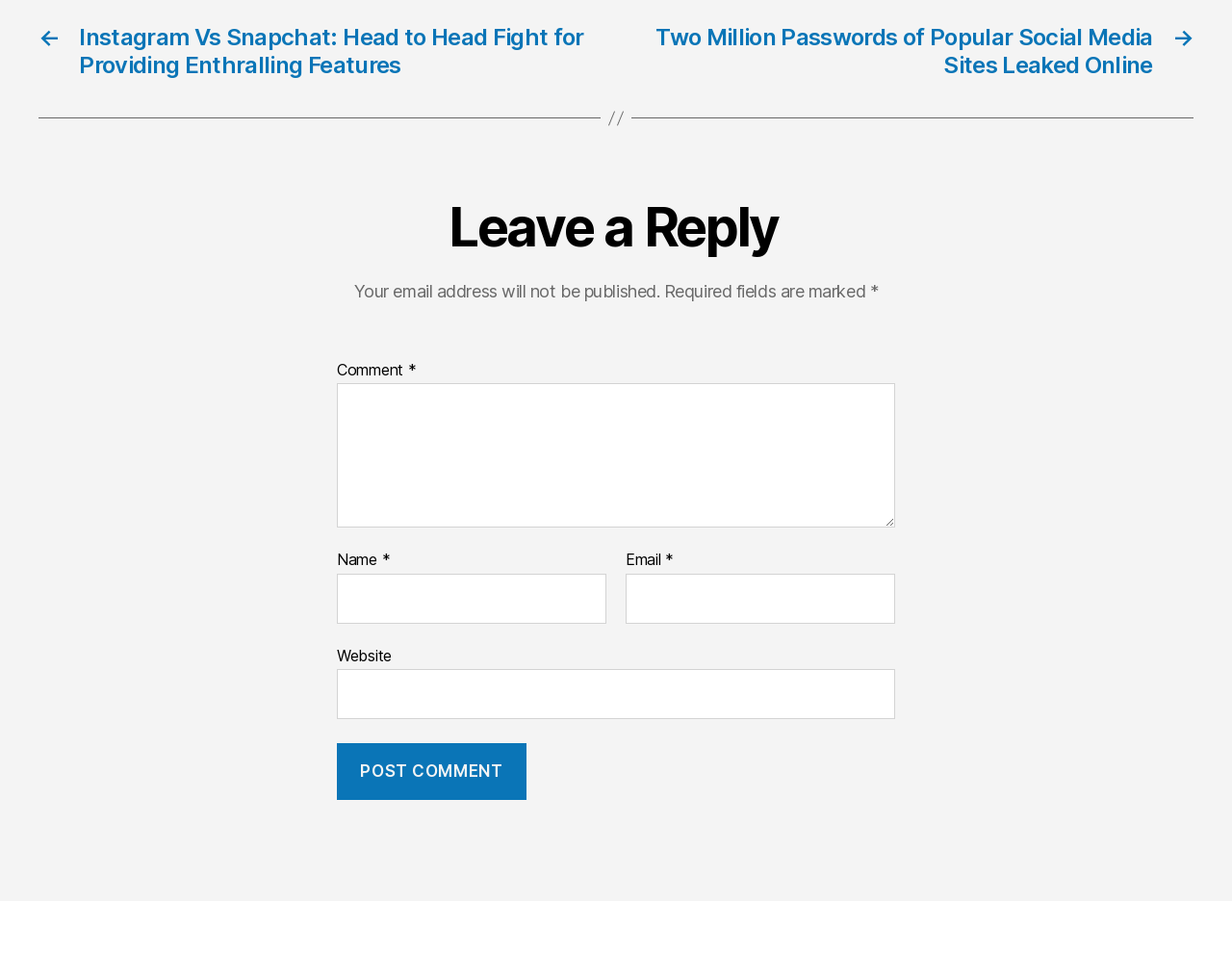Bounding box coordinates are specified in the format (top-left x, top-left y, bottom-right x, bottom-right y). All values are floating point numbers bounded between 0 and 1. Please provide the bounding box coordinate of the region this sentence describes: parent_node: Name * name="author"

[0.273, 0.602, 0.492, 0.654]